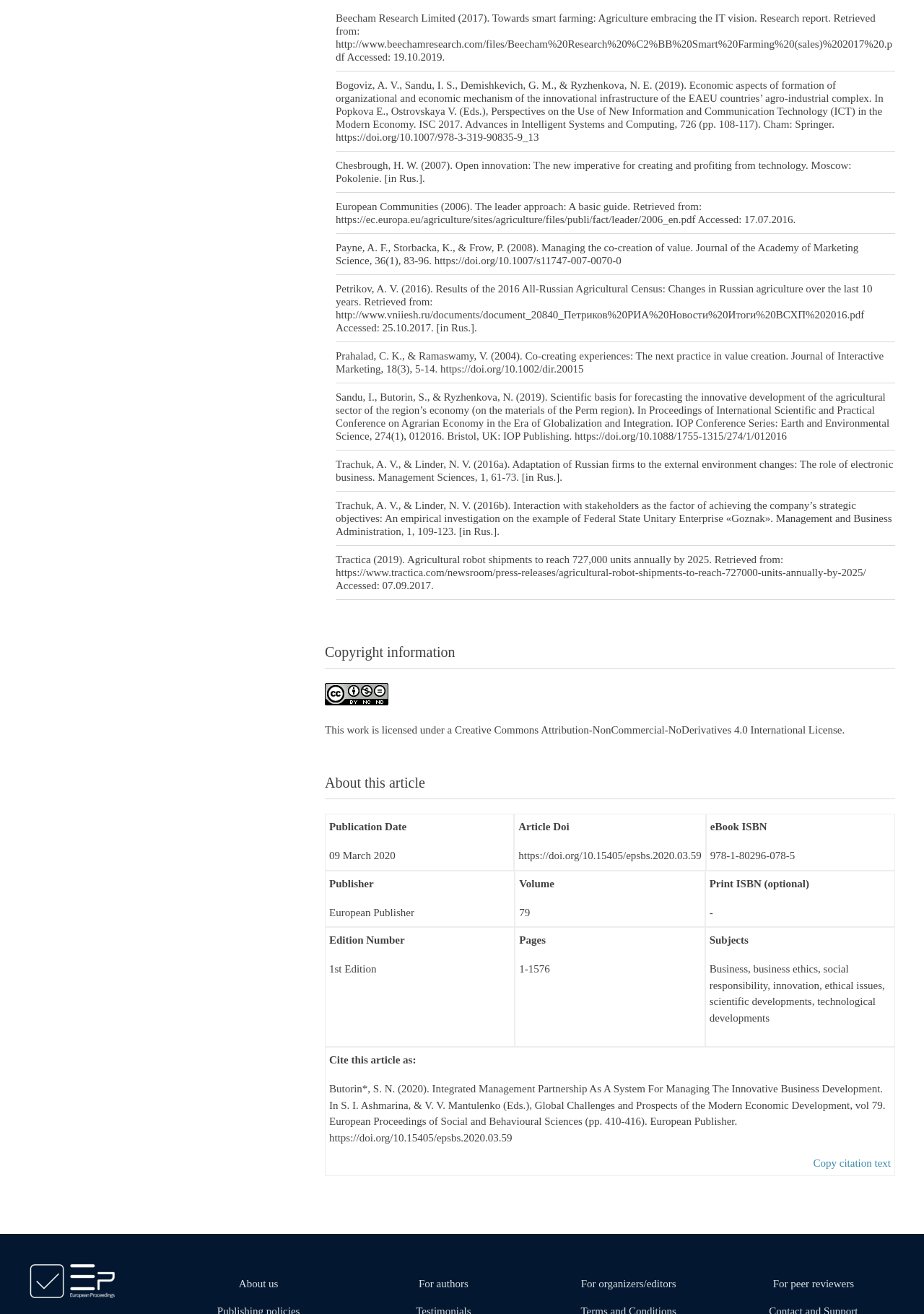What is the name of the publisher of the article?
Give a single word or phrase as your answer by examining the image.

European Publisher